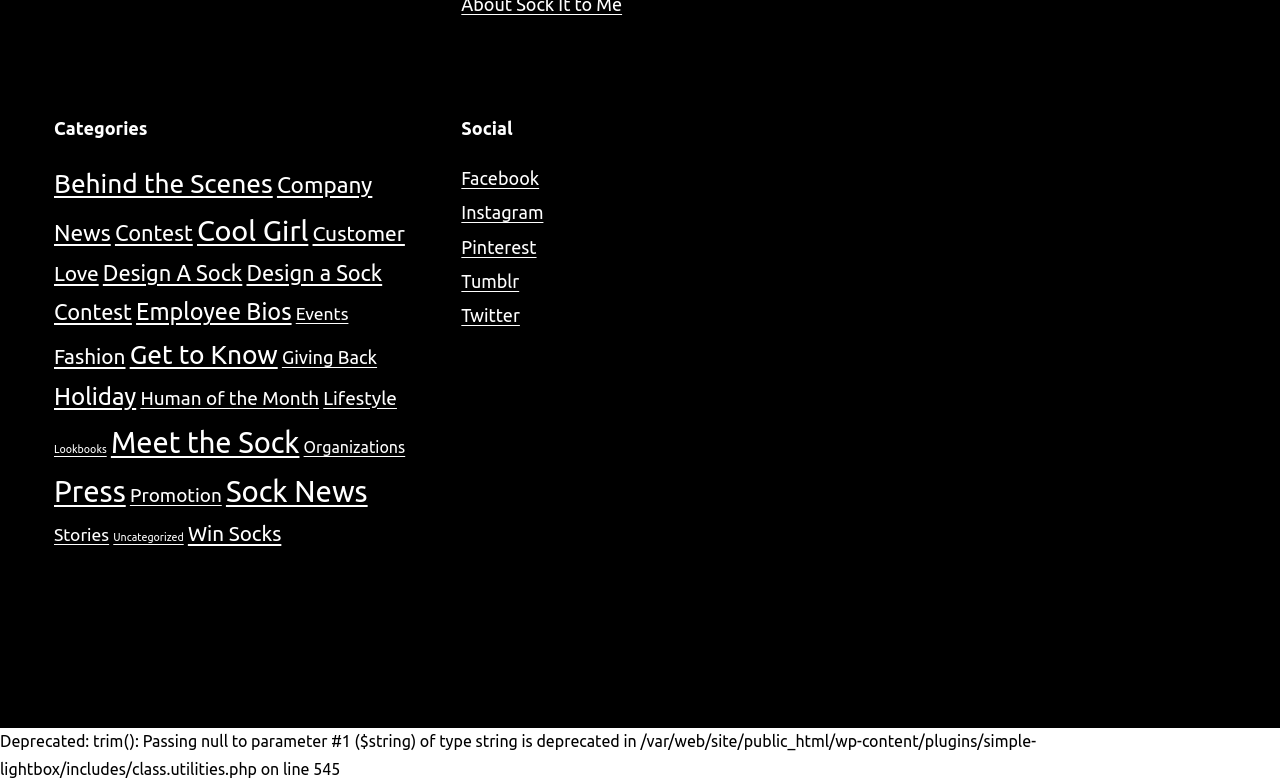Identify the bounding box coordinates of the area that should be clicked in order to complete the given instruction: "Click on Behind the Scenes category". The bounding box coordinates should be four float numbers between 0 and 1, i.e., [left, top, right, bottom].

[0.042, 0.215, 0.213, 0.253]